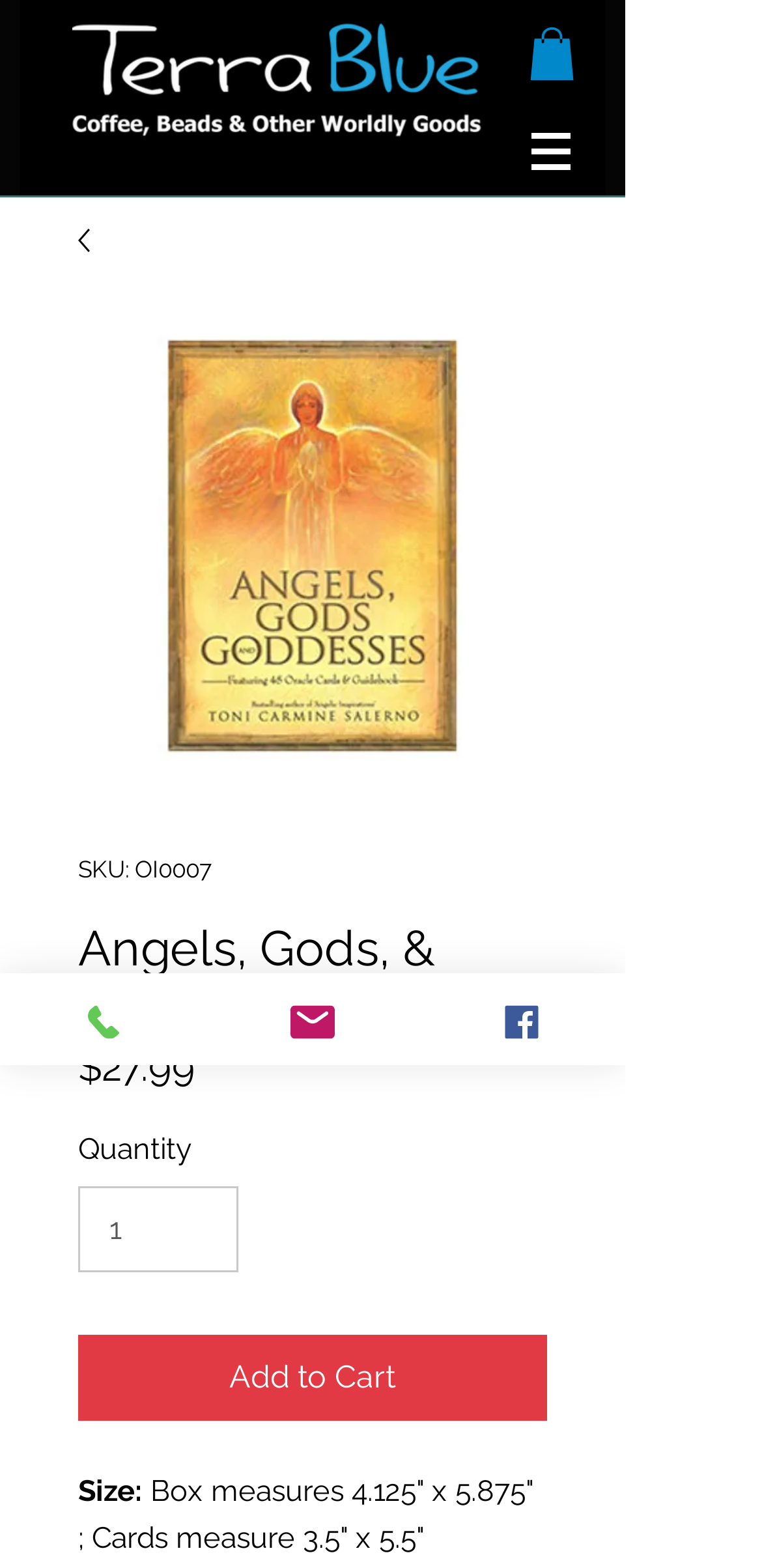Please respond in a single word or phrase: 
What are the dimensions of the box?

4.125" x 5.875"